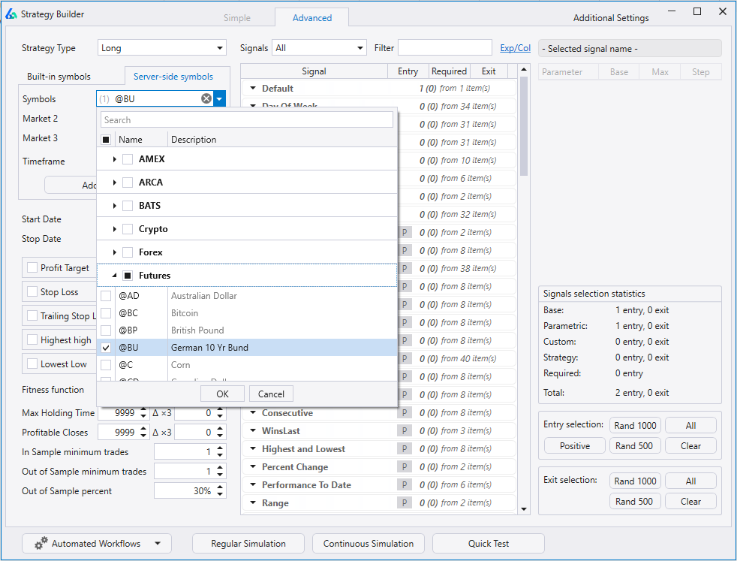Provide a thorough description of the image.

The image displays the user interface of a trading strategy builder, specifically focusing on the selection of futures symbols within a trading platform. The interface features a dropdown menu labeled "Built-in symbols" where users can navigate through various market options, including popular categories like AMEX, ARCA, BATS, Crypto, and Forex. 

In the futures section, users can find and select specific trading options, exemplified by the highlighted symbol of the German 10 Year Bund (@BU), alongside other currency options such as the Australian Dollar (@AD), Bitcoin (@BC), and British Pound (@BP). 

To the right, the panel outlines additional settings related to the chosen symbols, such as profit targets and stop-loss parameters, empowering traders to customize their strategies effectively. The overall layout is designed for ease of use, allowing quick access to a range of trading signals and parameters to optimize automated trading strategies.